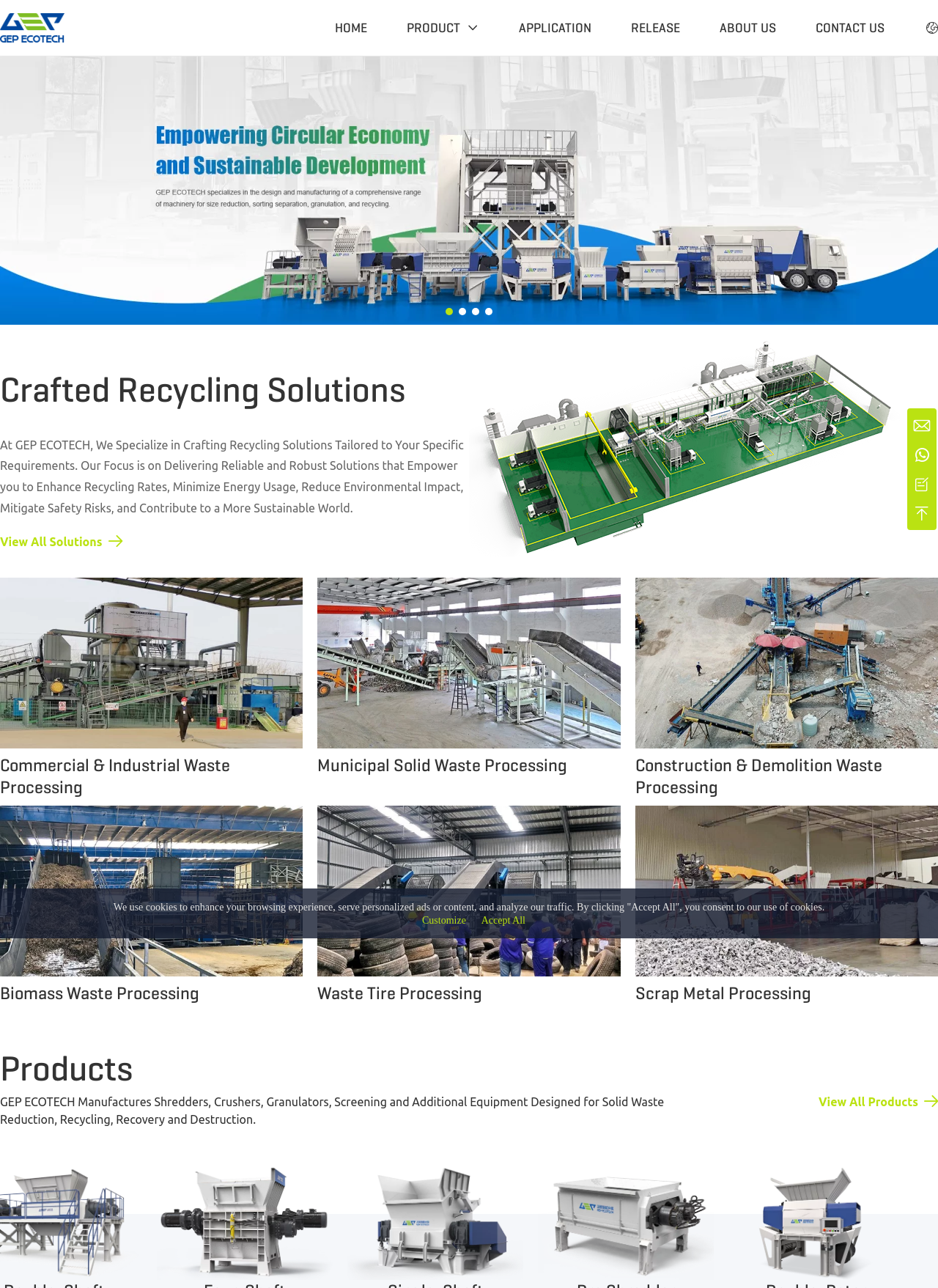Determine the bounding box coordinates of the clickable region to carry out the instruction: "Explore Complete Plant".

[0.614, 0.068, 0.704, 0.081]